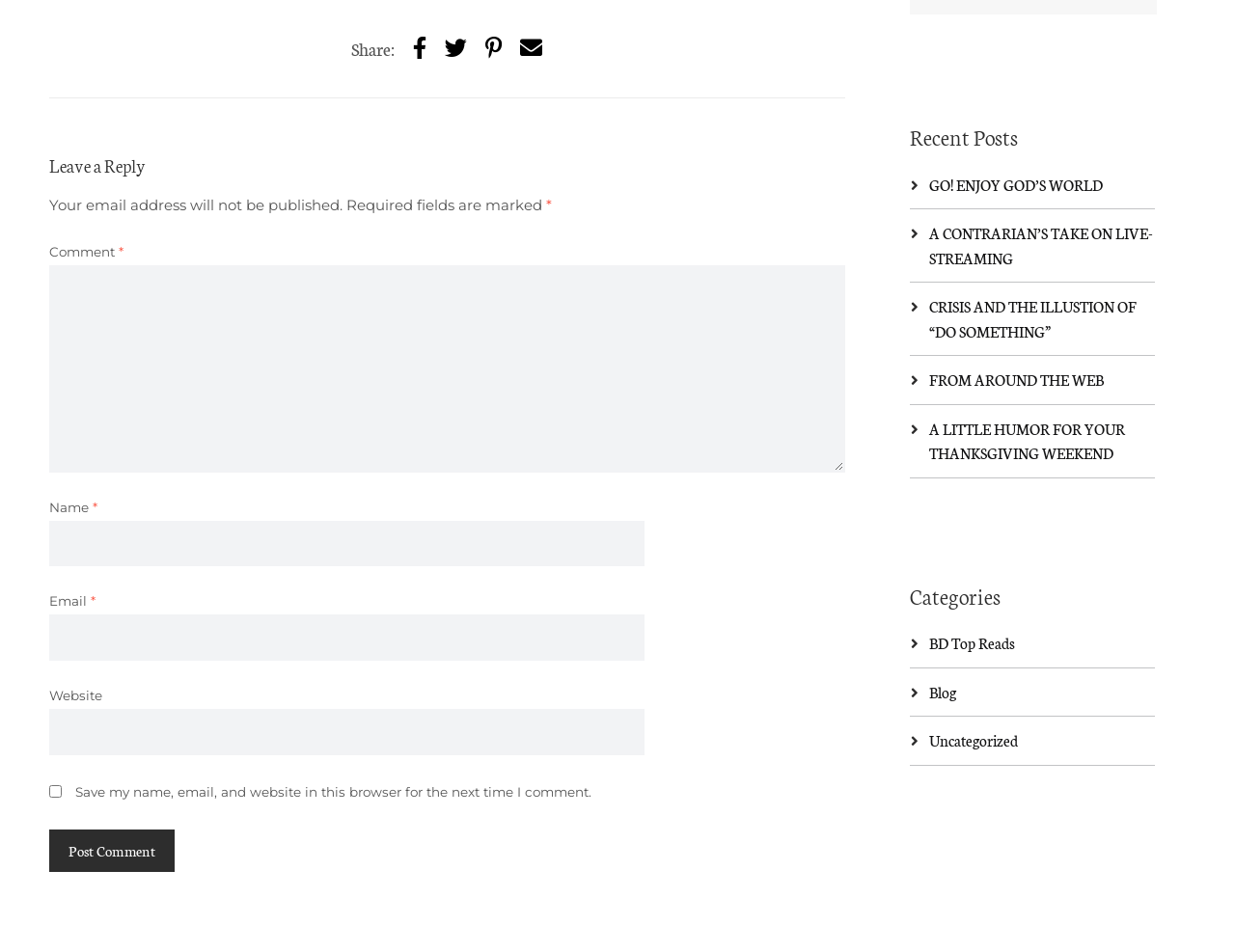Identify the bounding box coordinates for the region of the element that should be clicked to carry out the instruction: "Click the GO! ENJOY GOD’S WORLD link". The bounding box coordinates should be four float numbers between 0 and 1, i.e., [left, top, right, bottom].

[0.752, 0.183, 0.893, 0.204]